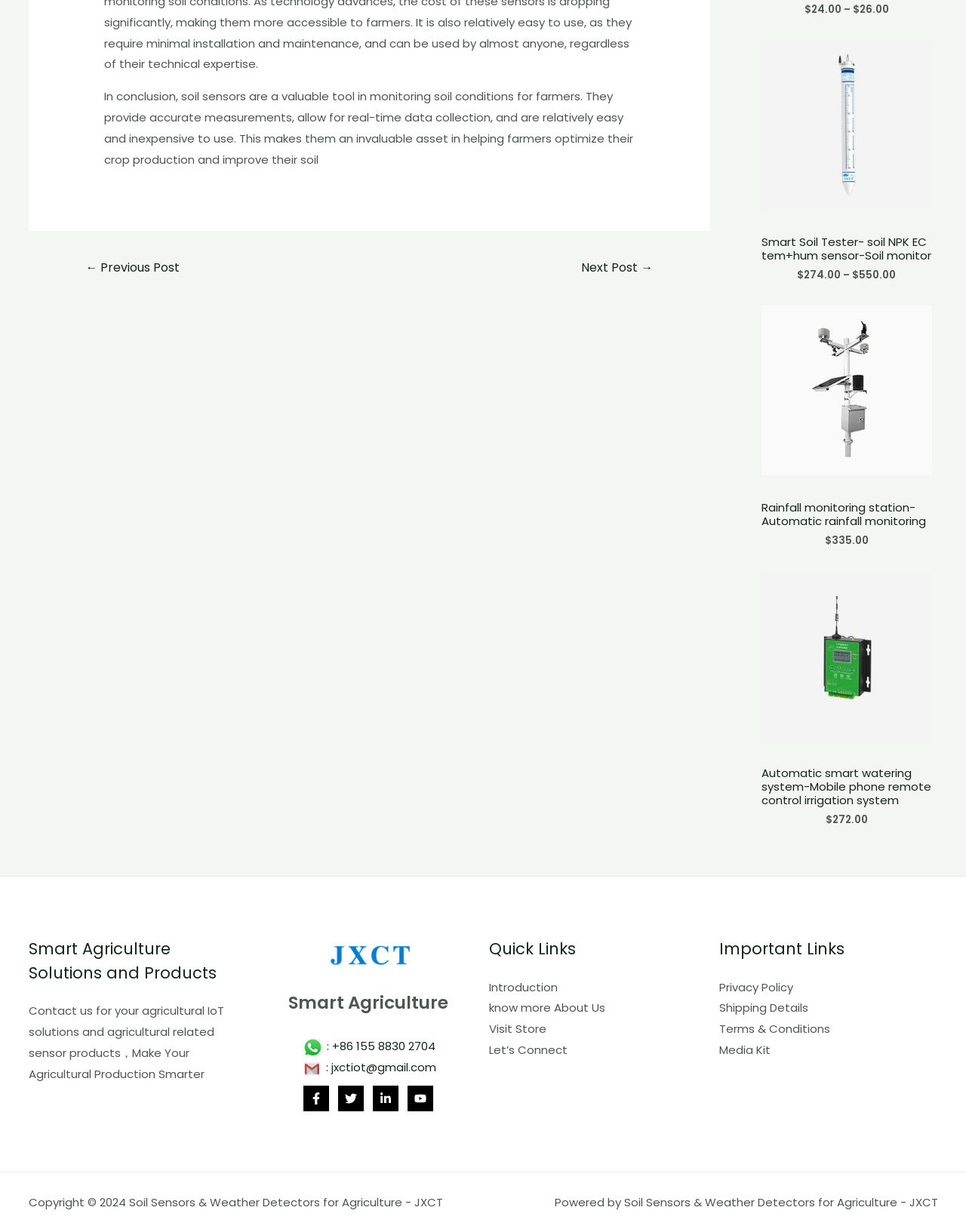Locate the bounding box coordinates of the item that should be clicked to fulfill the instruction: "Check the 'Copyright' information".

[0.029, 0.969, 0.458, 0.982]